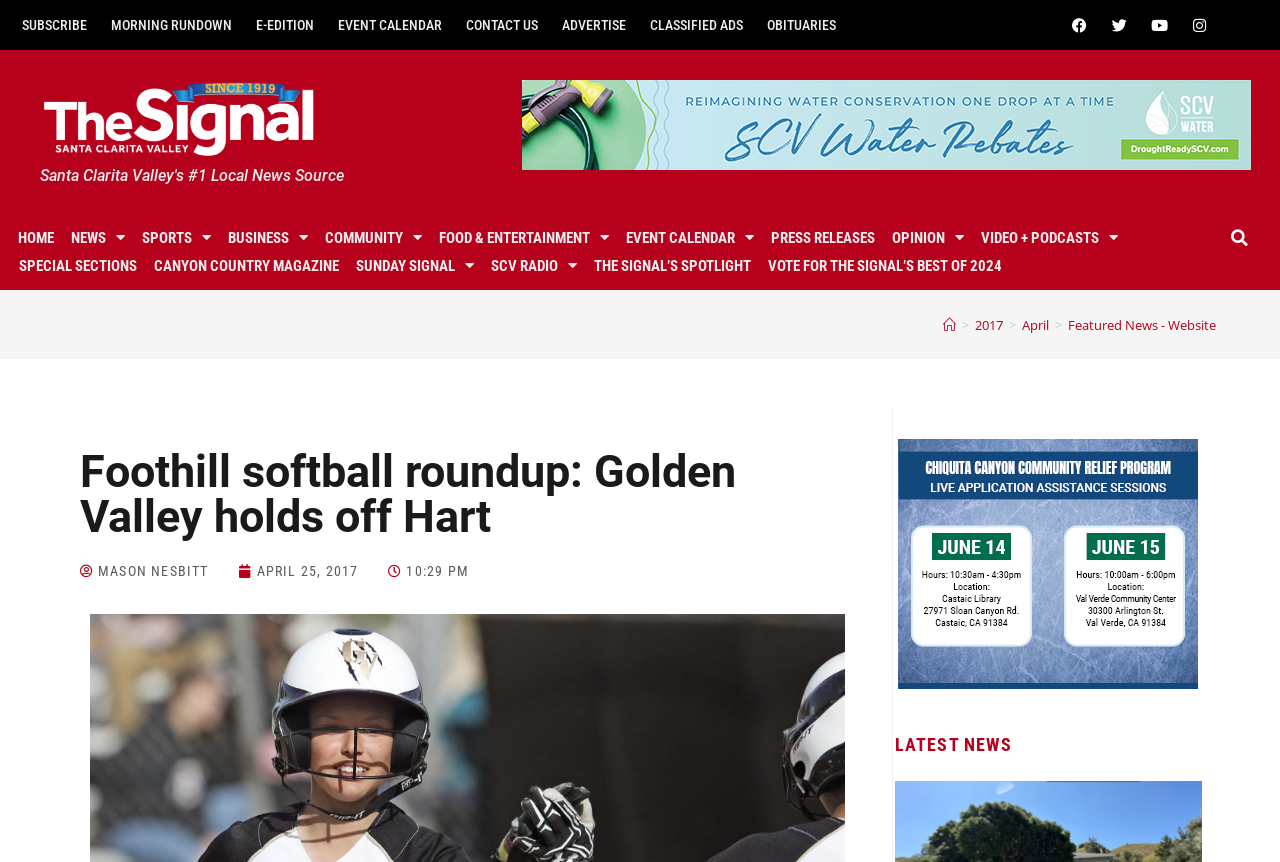Determine the bounding box coordinates for the area that needs to be clicked to fulfill this task: "Go to the 'NEWS' section". The coordinates must be given as four float numbers between 0 and 1, i.e., [left, top, right, bottom].

[0.049, 0.26, 0.104, 0.292]